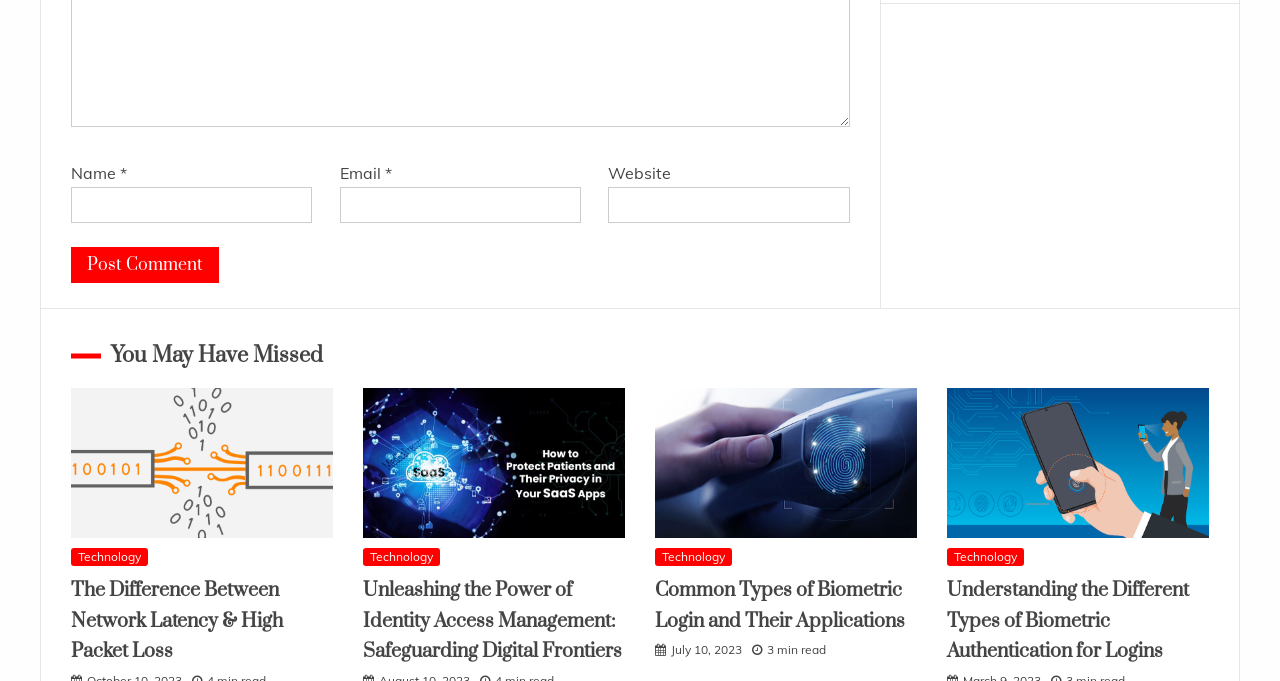Locate the bounding box of the UI element based on this description: "parent_node: Website name="url"". Provide four float numbers between 0 and 1 as [left, top, right, bottom].

[0.475, 0.274, 0.664, 0.327]